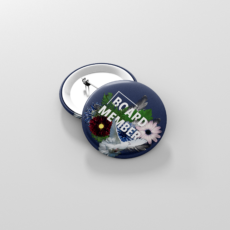Please answer the following question as detailed as possible based on the image: 
What is the color of the background of the button?

According to the caption, the words 'BOARD MEMBER' are displayed against a 'rich blue background', which implies that the background color of the button is rich blue.